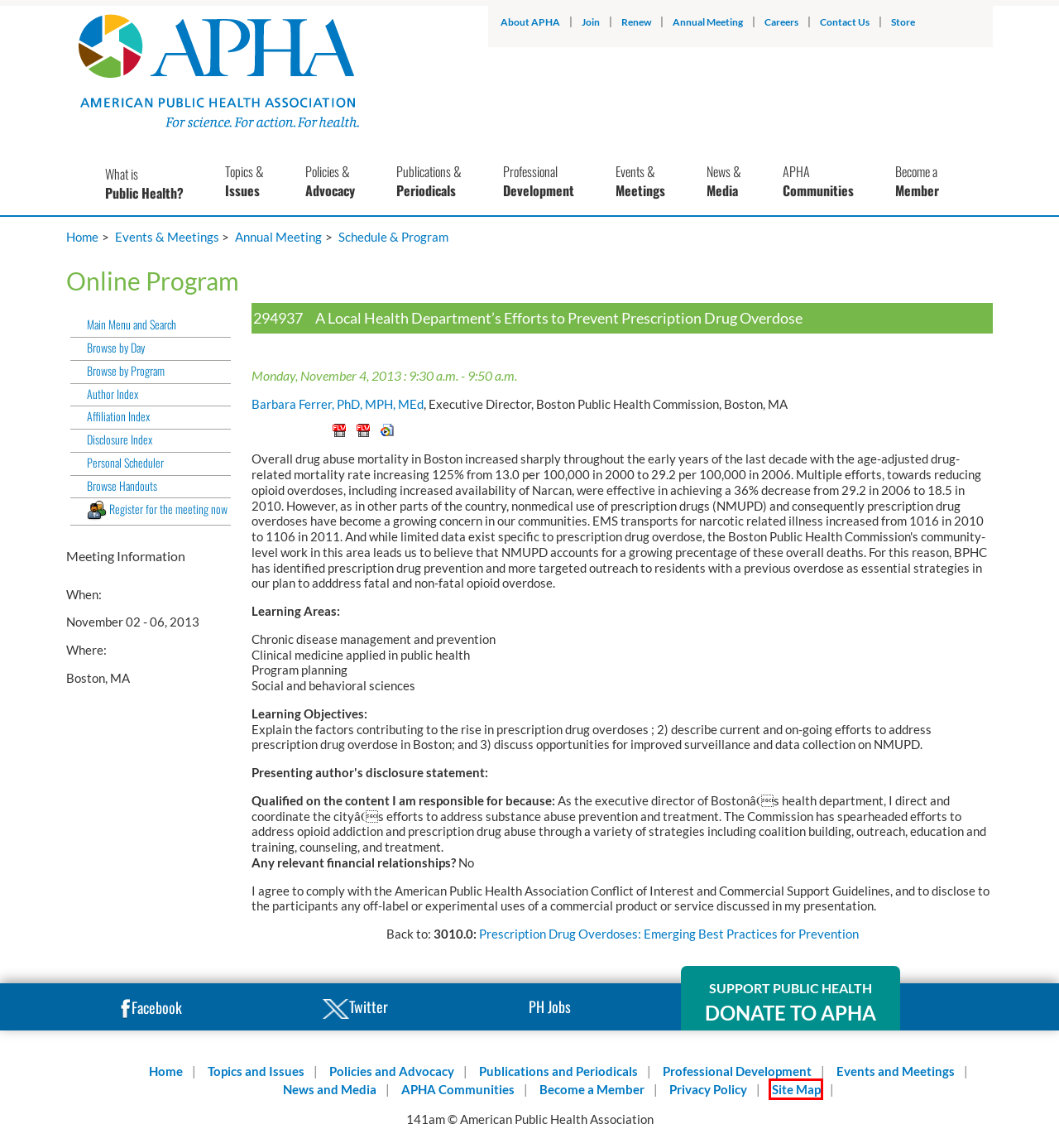You are presented with a screenshot of a webpage containing a red bounding box around an element. Determine which webpage description best describes the new webpage after clicking on the highlighted element. Here are the candidates:
A. Policy Statements and Advocacy
B. American Public Health Association — For science. For action. For health.
C. Topics & Issues
D. Professional Development
E. Page Not Found
F. Site Map
G. Events & Meetings
H. APHA Membership

F